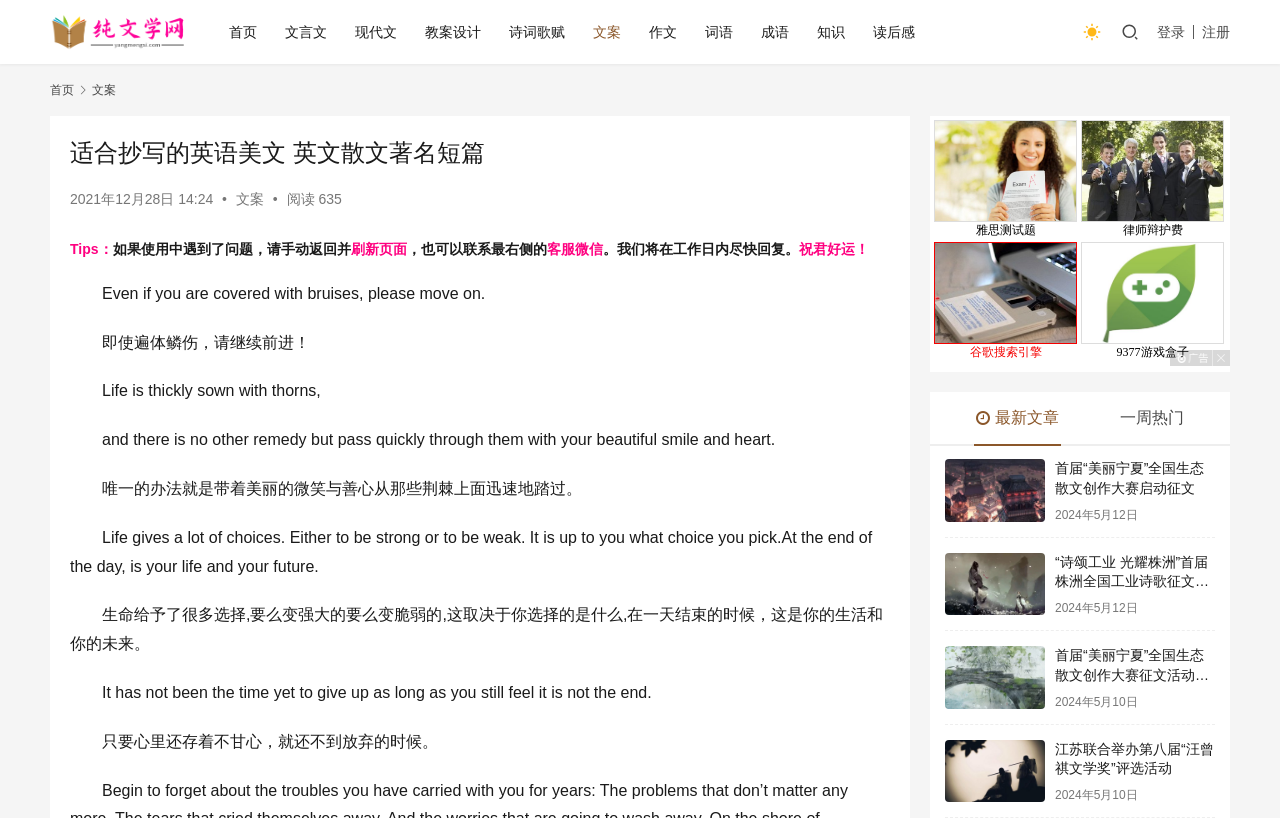What type of content is featured on this webpage?
Please give a detailed and elaborate answer to the question.

The webpage contains various links to different essays and articles, including titles such as '首届“美丽宁夏”全国生态散文创作大赛启动征文' and '江苏联合举办第八届“汪曾祺文学奖”评选活动'. This suggests that the webpage features English essays and articles, possibly related to literature and writing competitions.